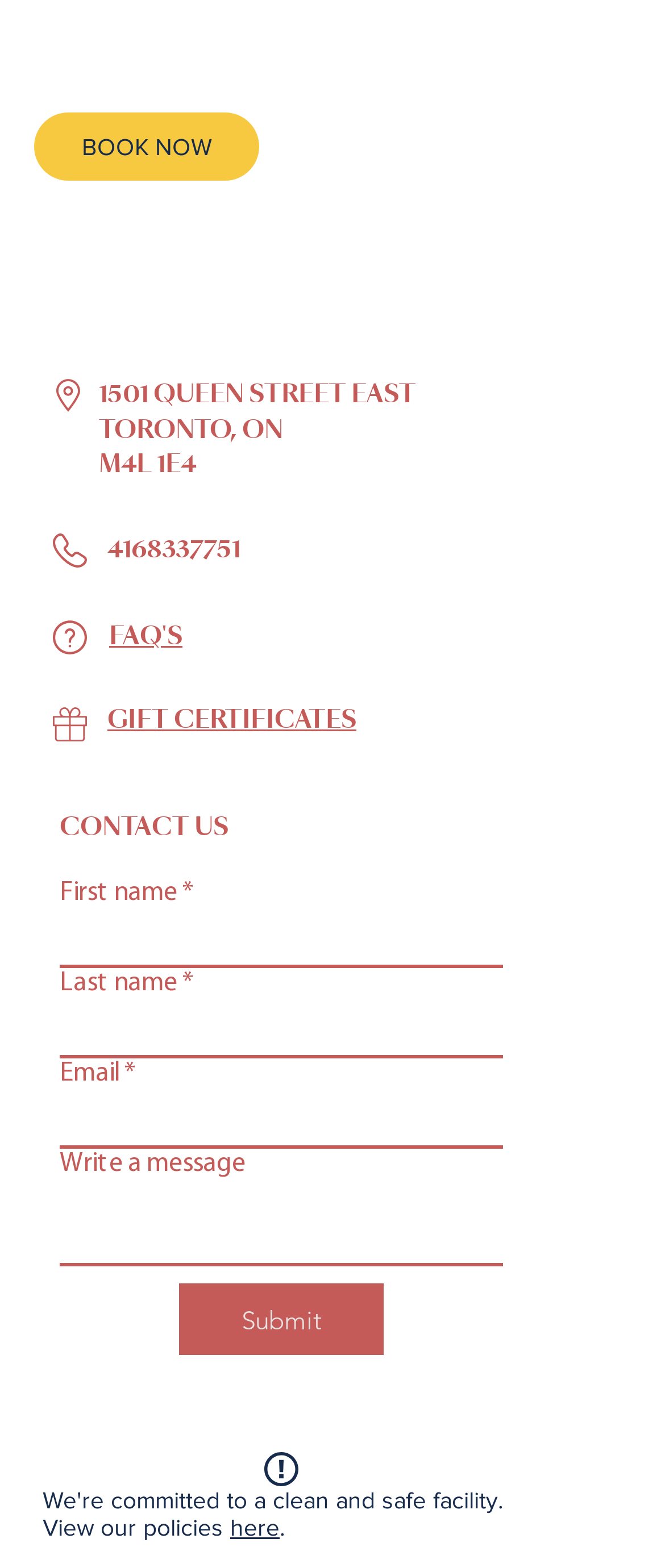What is the purpose of the form on the page?
Observe the image and answer the question with a one-word or short phrase response.

To contact the business